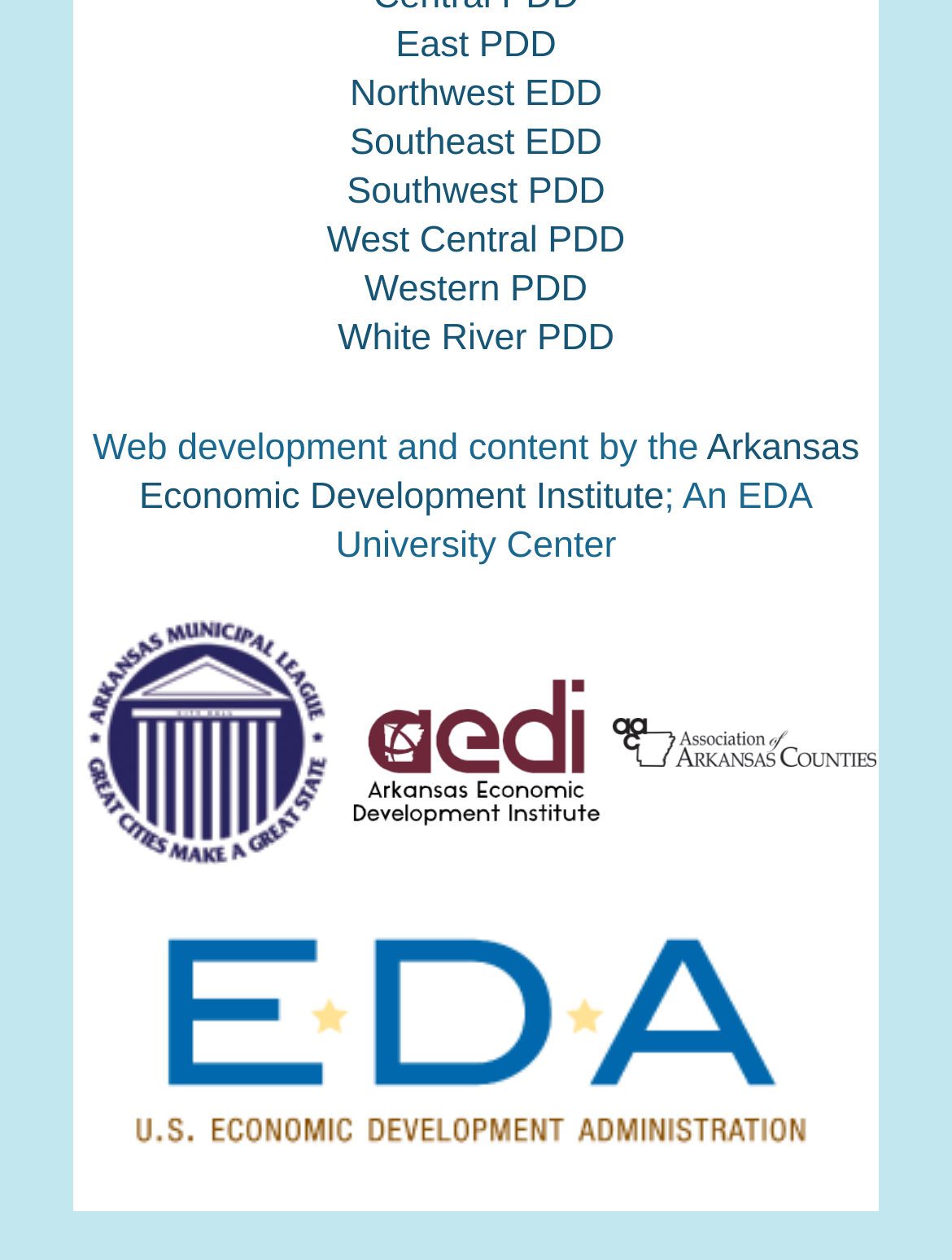Locate the bounding box coordinates of the clickable area needed to fulfill the instruction: "view AEDI LOGO".

[0.362, 0.635, 0.638, 0.668]